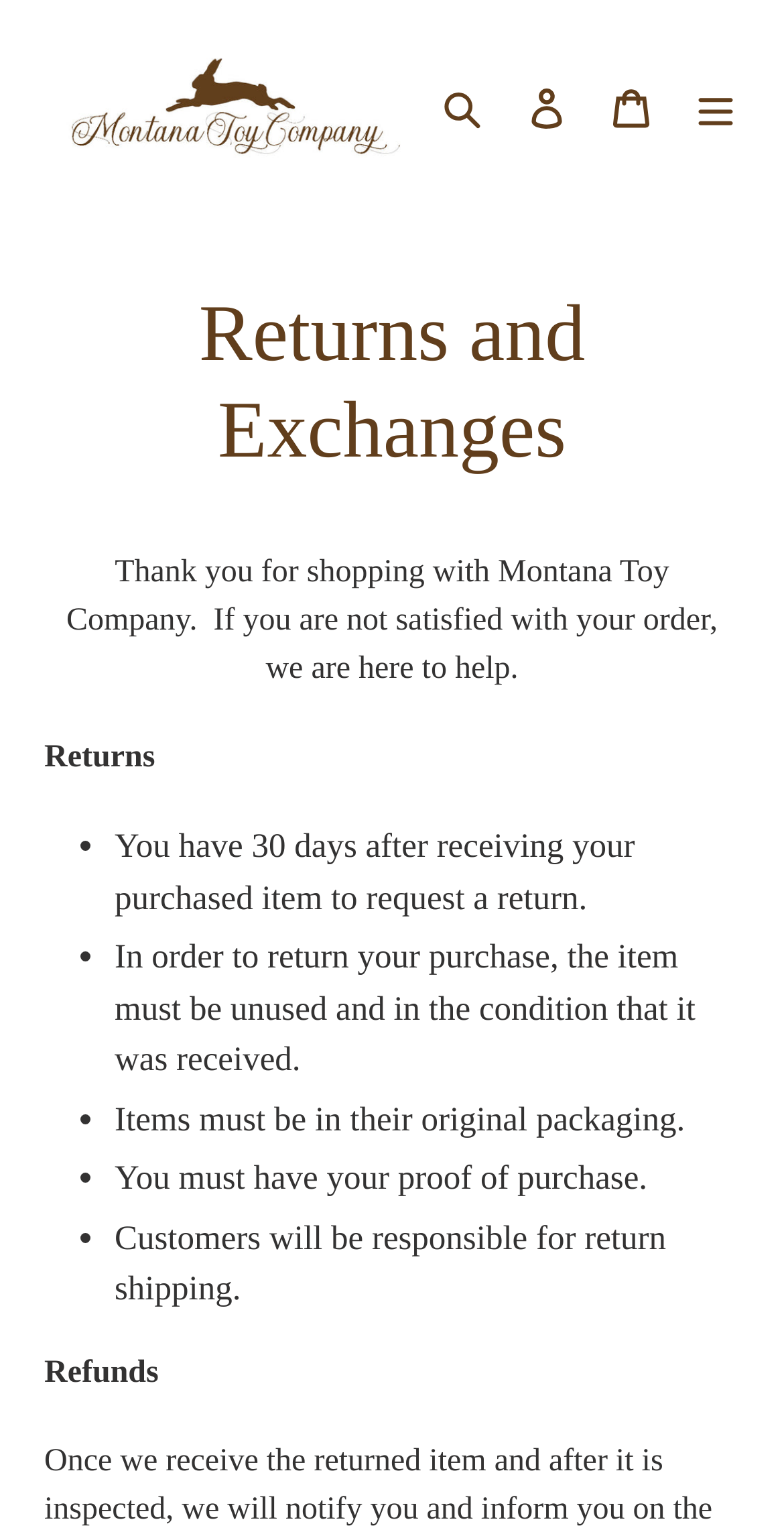What is the company name?
Could you answer the question in a detailed manner, providing as much information as possible?

The company name can be found in the top-left corner of the webpage, where it is written as 'Montana Toy Company' in the link and image elements.